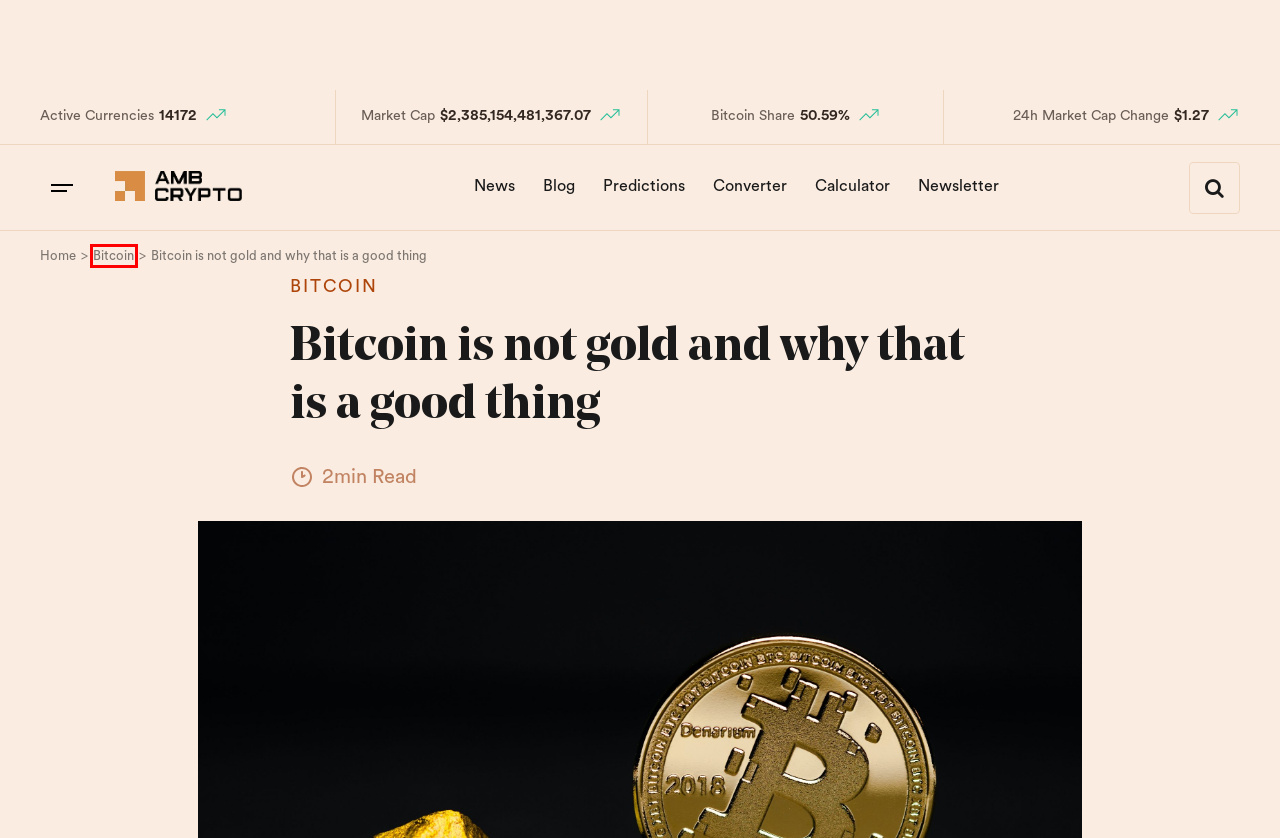You are presented with a screenshot of a webpage that includes a red bounding box around an element. Determine which webpage description best matches the page that results from clicking the element within the red bounding box. Here are the candidates:
A. Biraaj T, Author at AMBCrypto
B. Pepe (PEPE) News - AMBCrypto
C. Victor Olanrewaju, Author at AMBCrypto
D. Cryptocurrencies price predictions 2024
E. Led by Bitcoin, Ethereum, here's why the crypto market is down today - AMBCrypto
F. Advertise with us - AMBCrypto
G. Bitcoin (BTC) News - AMBCrypto
H. Privacy Policy - AMBCrypto

G